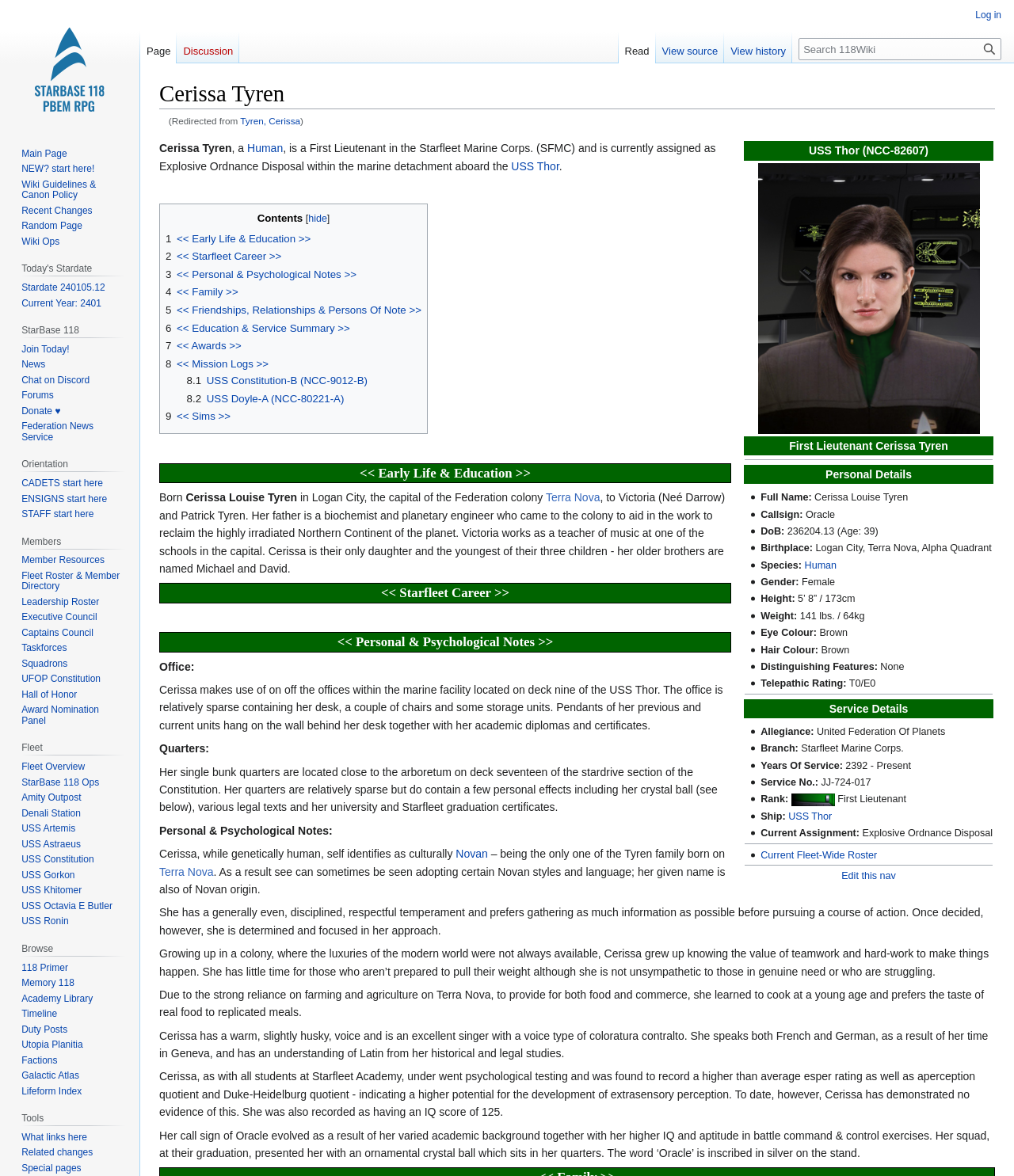Give an extensive and precise description of the webpage.

The webpage is about Cerissa Tyren, a character in a fictional universe. At the top of the page, there is a heading with the name "Cerissa Tyren" and a redirect link to "Tyren, Cerissa" next to it. Below the heading, there are two links, "Jump to navigation" and "Jump to search", which are likely navigation aids.

The main content of the page is organized in a table with multiple rows and columns. The table is divided into sections, each with a column header describing the type of information presented. The first section is about Personal Details, which includes information such as full name, callsign, date of birth, birthplace, species, gender, height, weight, eye color, hair color, and distinguishing features.

The second section is about Service Details, which includes information such as allegiance, branch, years of service, service number, rank, ship, and current assignment. There is also an image of a rank insignia, specifically a First Lieutenant rank.

On the left side of the page, there is an image of Cerissa Tyren, which is linked to a larger version of the image. The image is positioned above the table, taking up about a quarter of the page's height.

Overall, the webpage provides a detailed profile of Cerissa Tyren, including her personal and service information, with a focus on her character in the fictional universe.